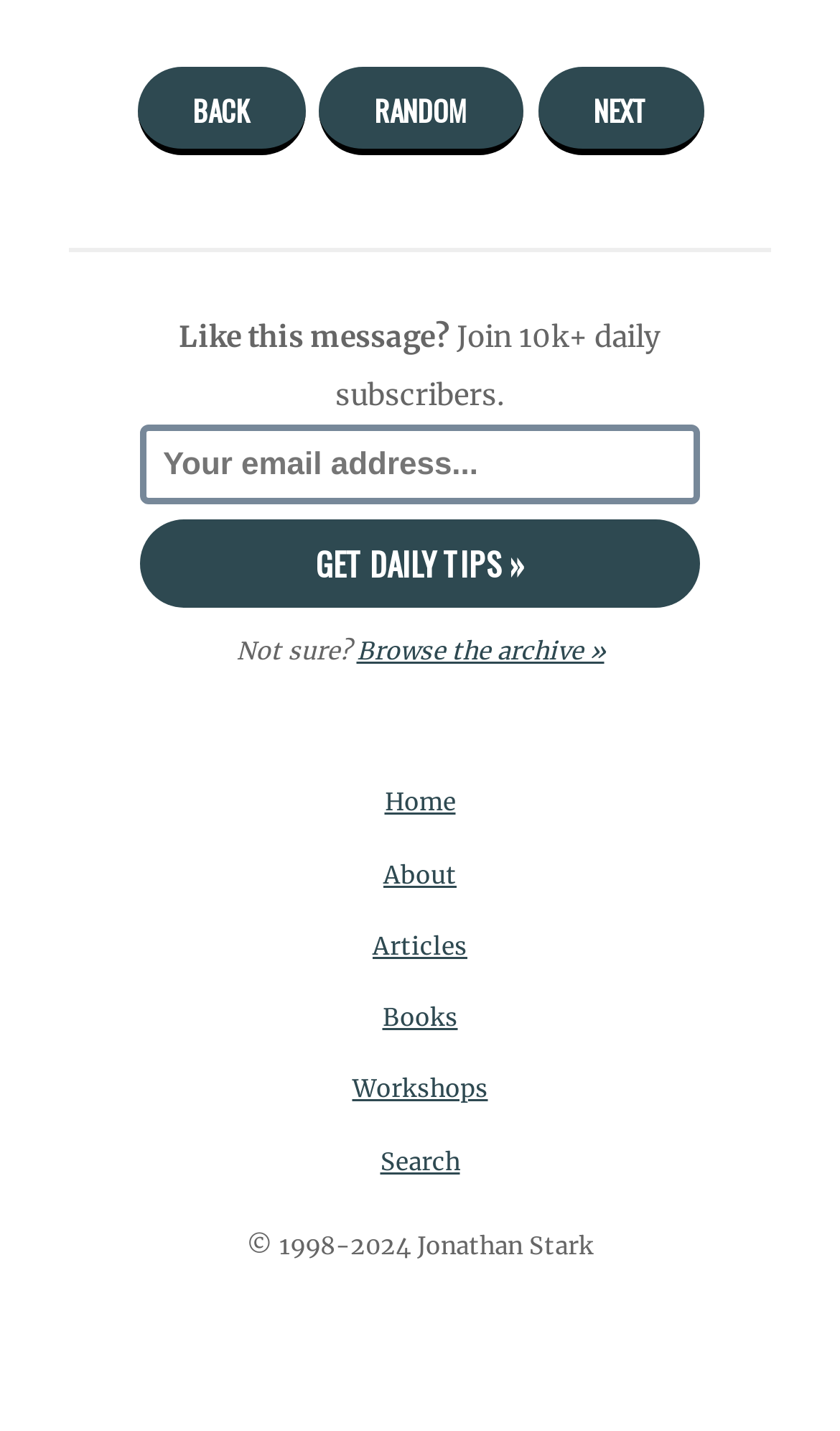Please respond to the question using a single word or phrase:
What is the alternative action if not sure about joining?

Browse the archive